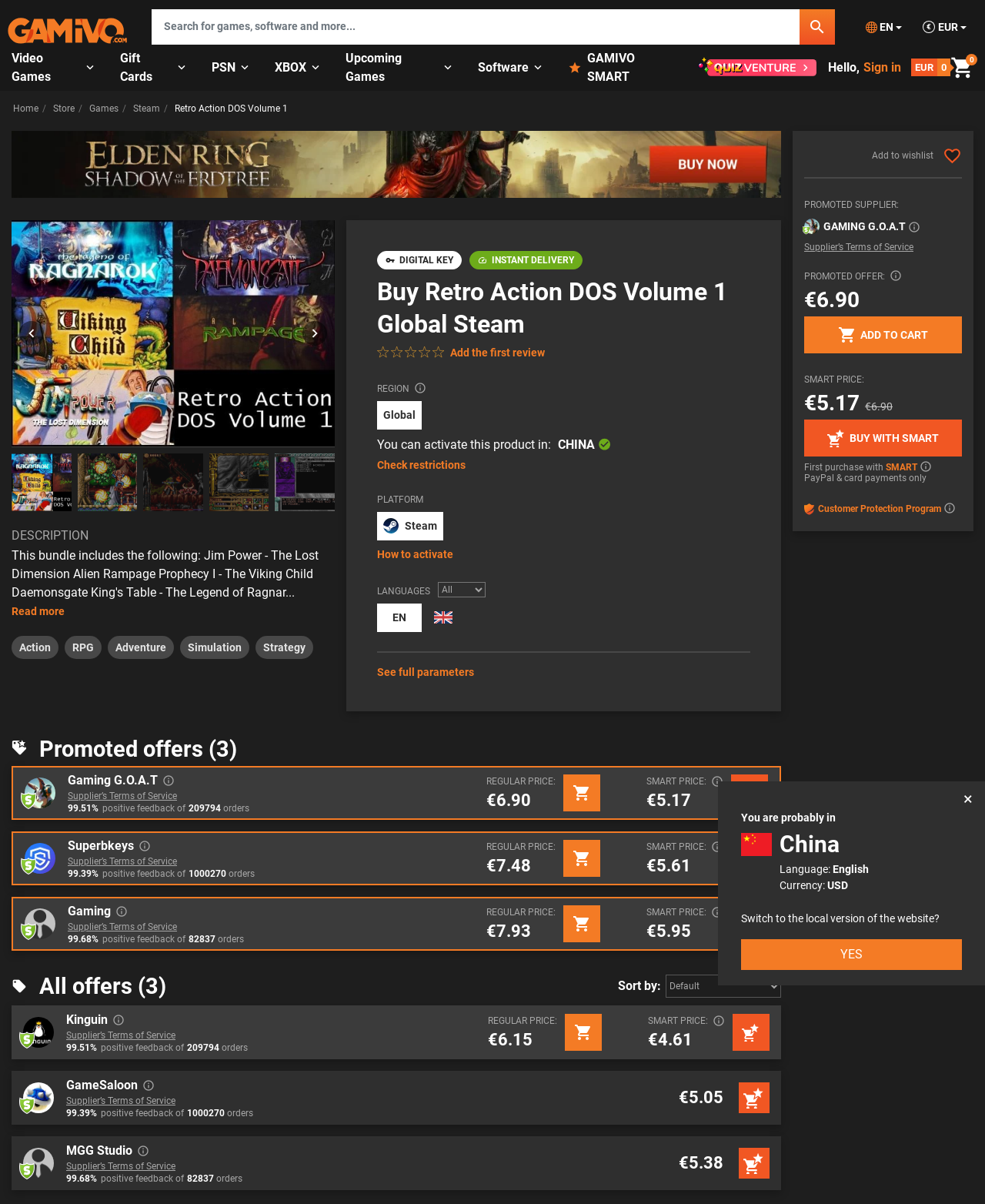Identify the bounding box coordinates of the area you need to click to perform the following instruction: "Search for games".

[0.154, 0.008, 0.812, 0.037]